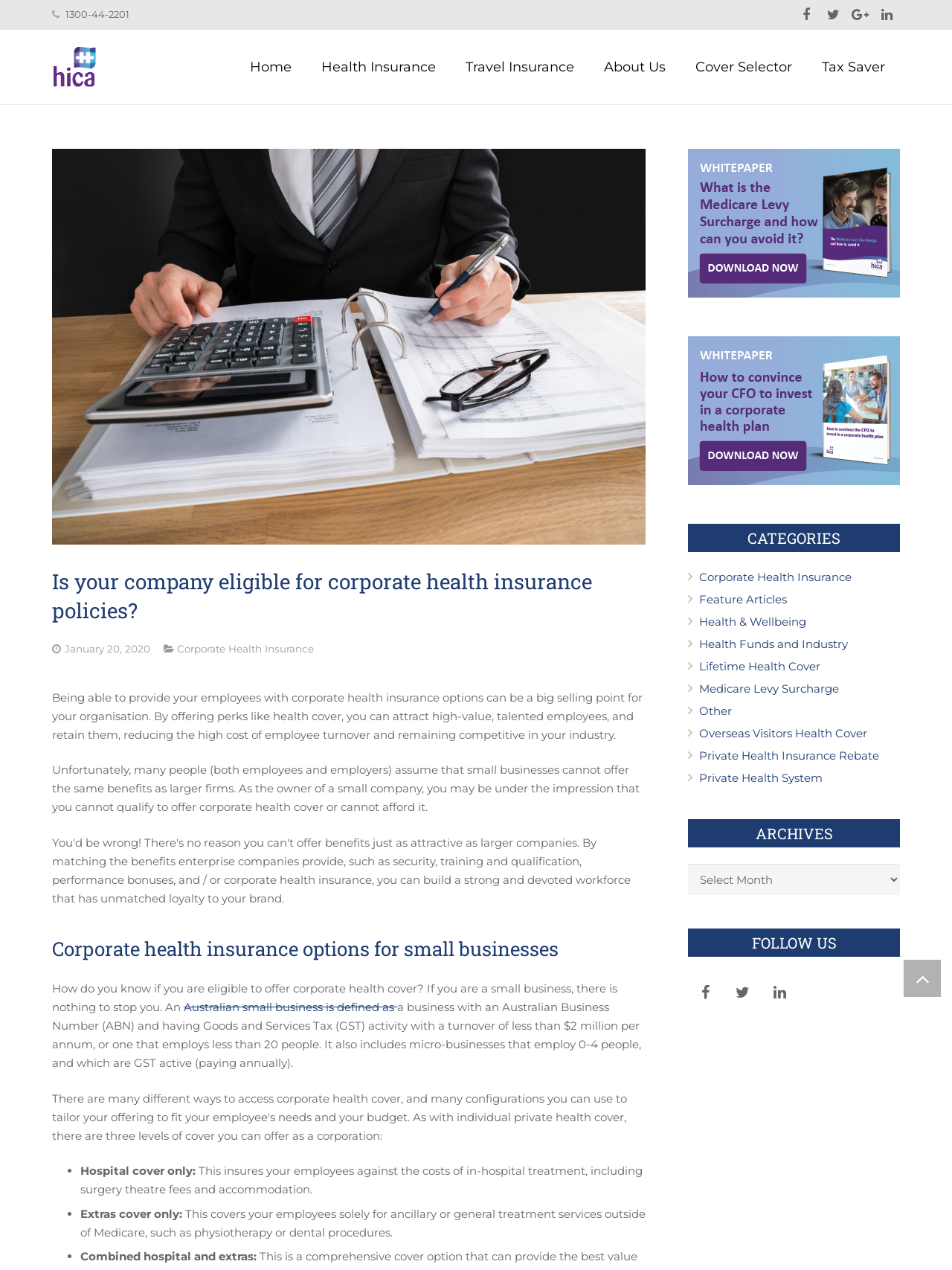What is the definition of a small business in Australia?
Provide a short answer using one word or a brief phrase based on the image.

A business with an ABN and GST activity with a turnover of less than $2 million per annum, or one that employs less than 20 people.